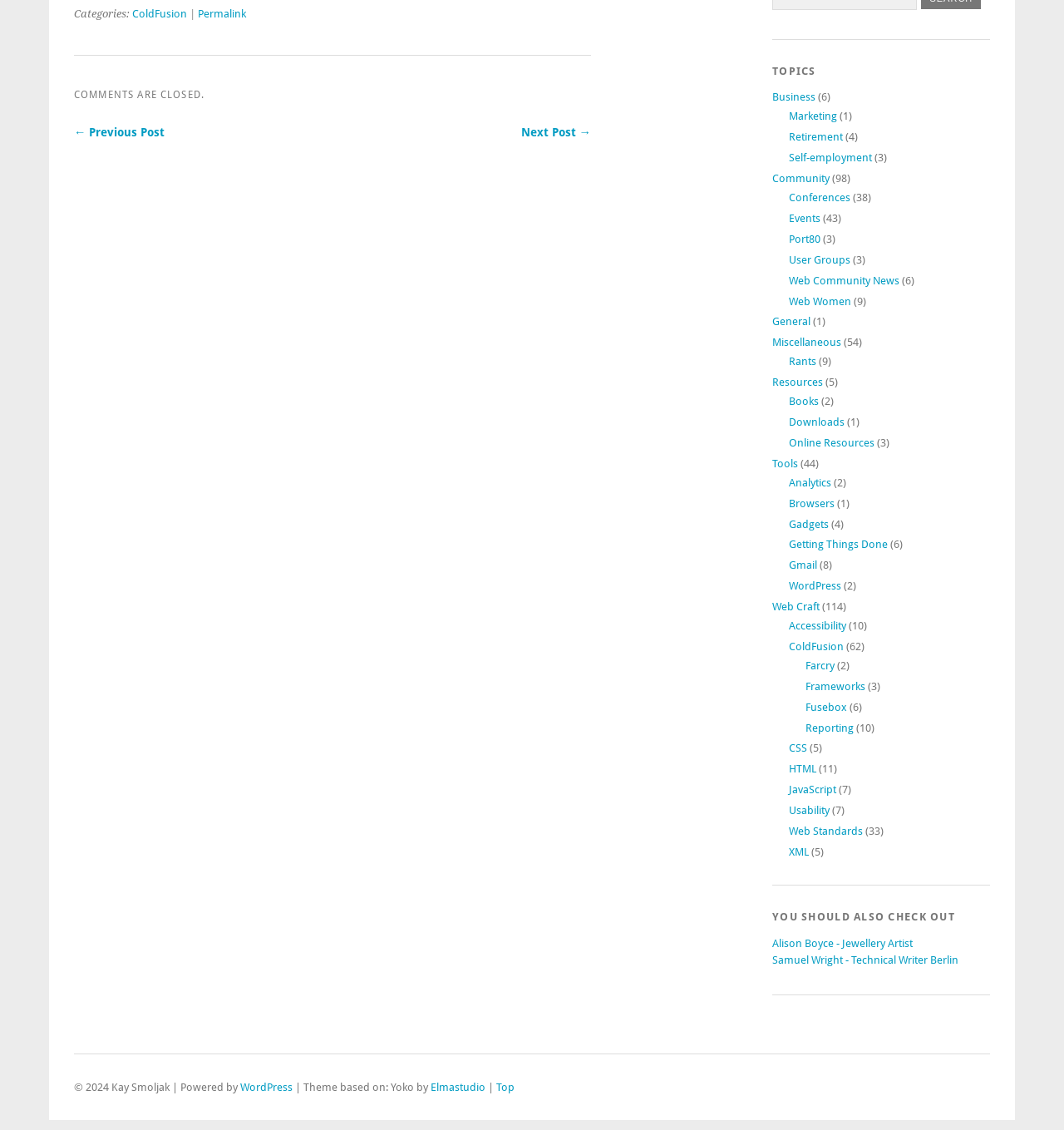Provide a short answer to the following question with just one word or phrase: What is the topic with the most posts?

Community